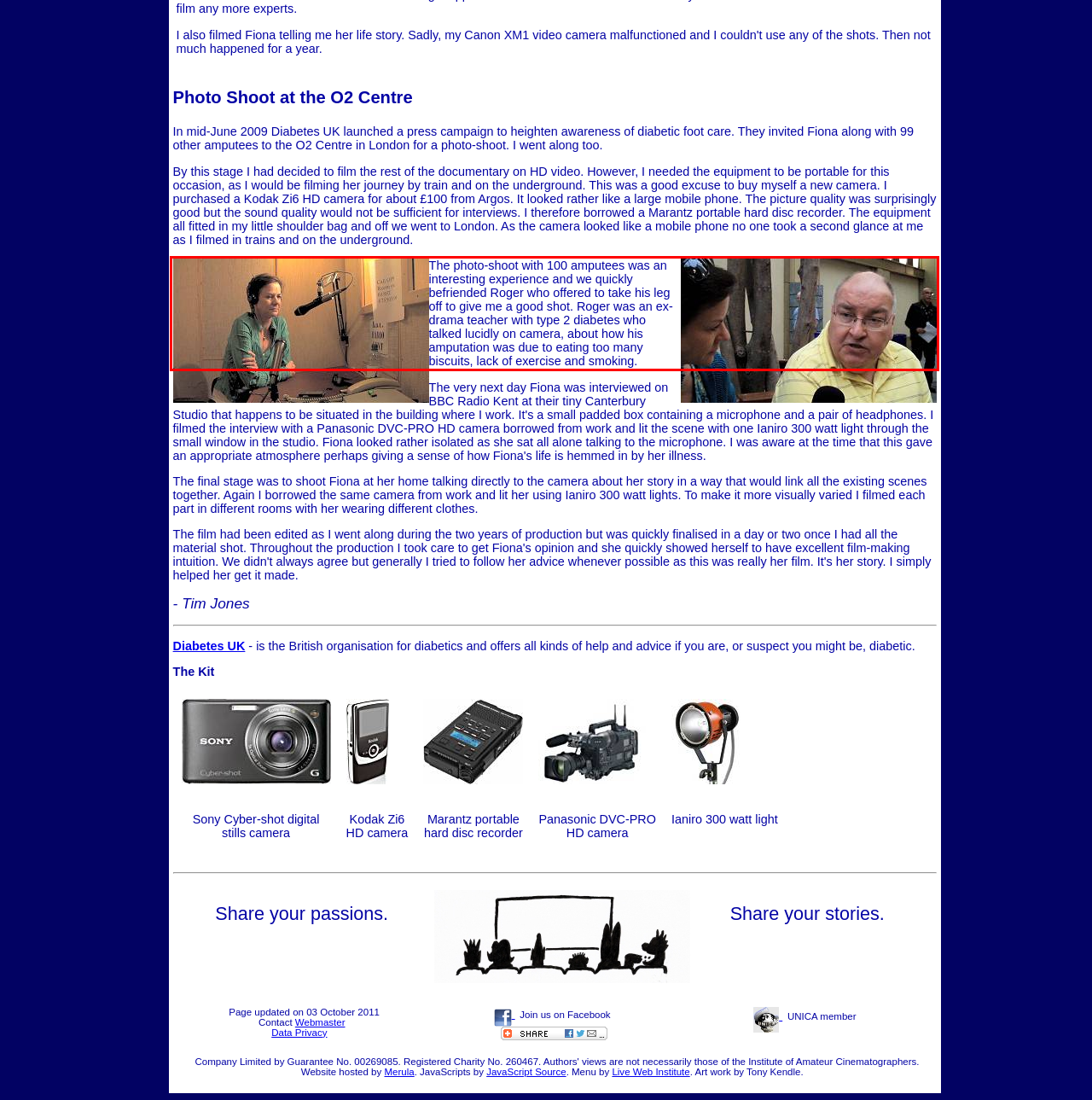Look at the provided screenshot of the webpage and perform OCR on the text within the red bounding box.

The photo-shoot with 100 amputees was an interesting experience and we quickly befriended Roger who offered to take his leg off to give me a good shot. Roger was an ex-drama teacher with type 2 diabetes who talked lucidly on camera, about how his amputation was due to eating too many biscuits, lack of exercise and smoking.